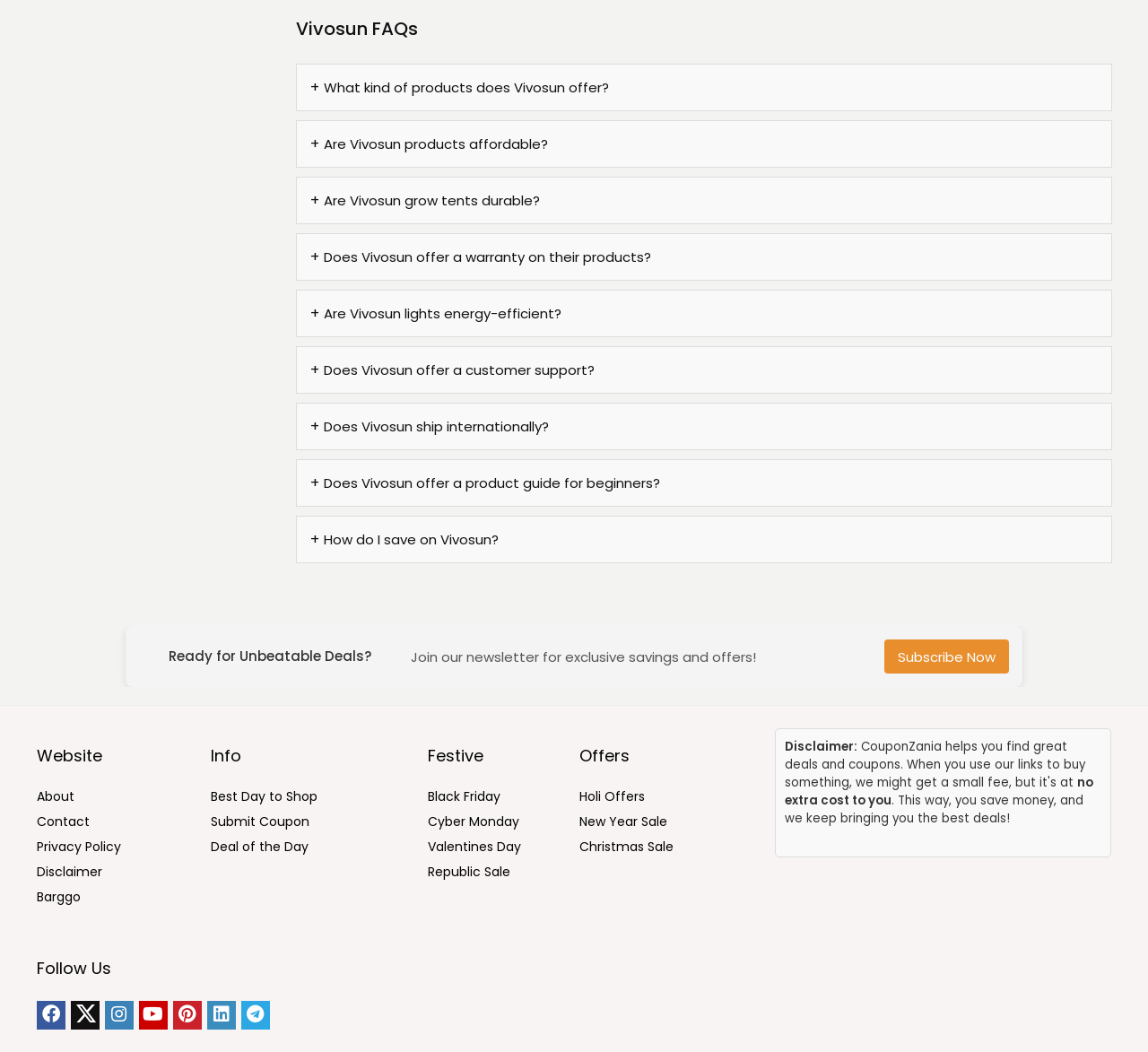Locate the bounding box coordinates of the area that needs to be clicked to fulfill the following instruction: "Search for a picture". The coordinates should be in the format of four float numbers between 0 and 1, namely [left, top, right, bottom].

None